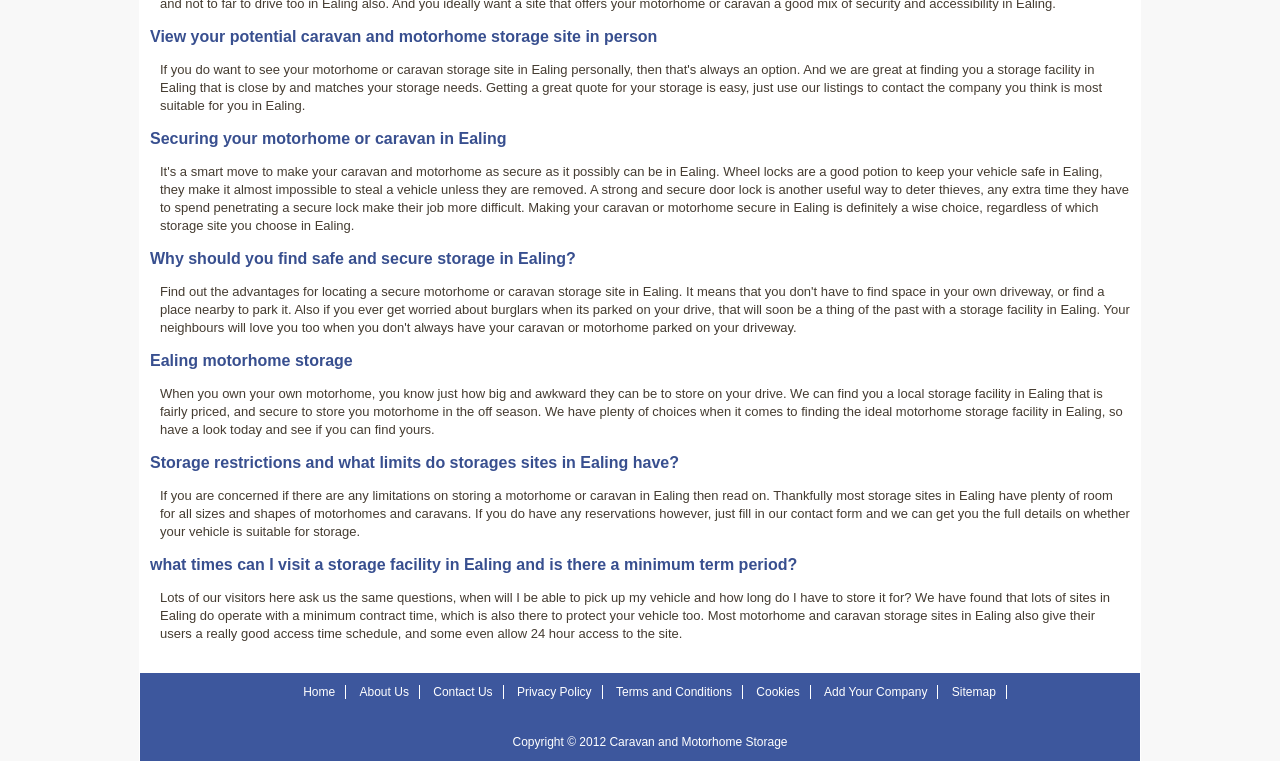What is the concern about storing motorhomes in Ealing?
Based on the image, provide your answer in one word or phrase.

Space and security